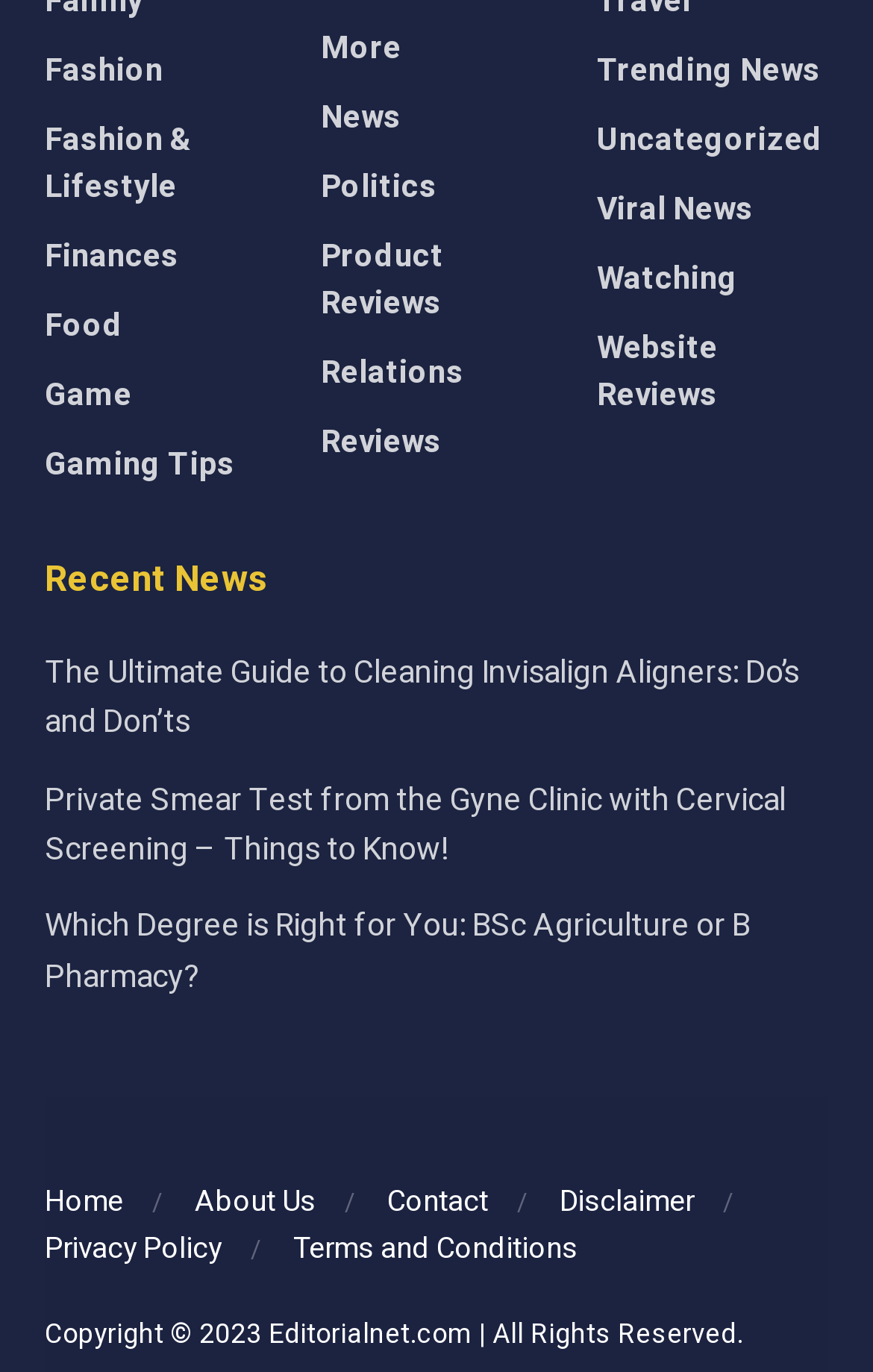Highlight the bounding box coordinates of the region I should click on to meet the following instruction: "Visit the Home page".

[0.051, 0.859, 0.141, 0.89]